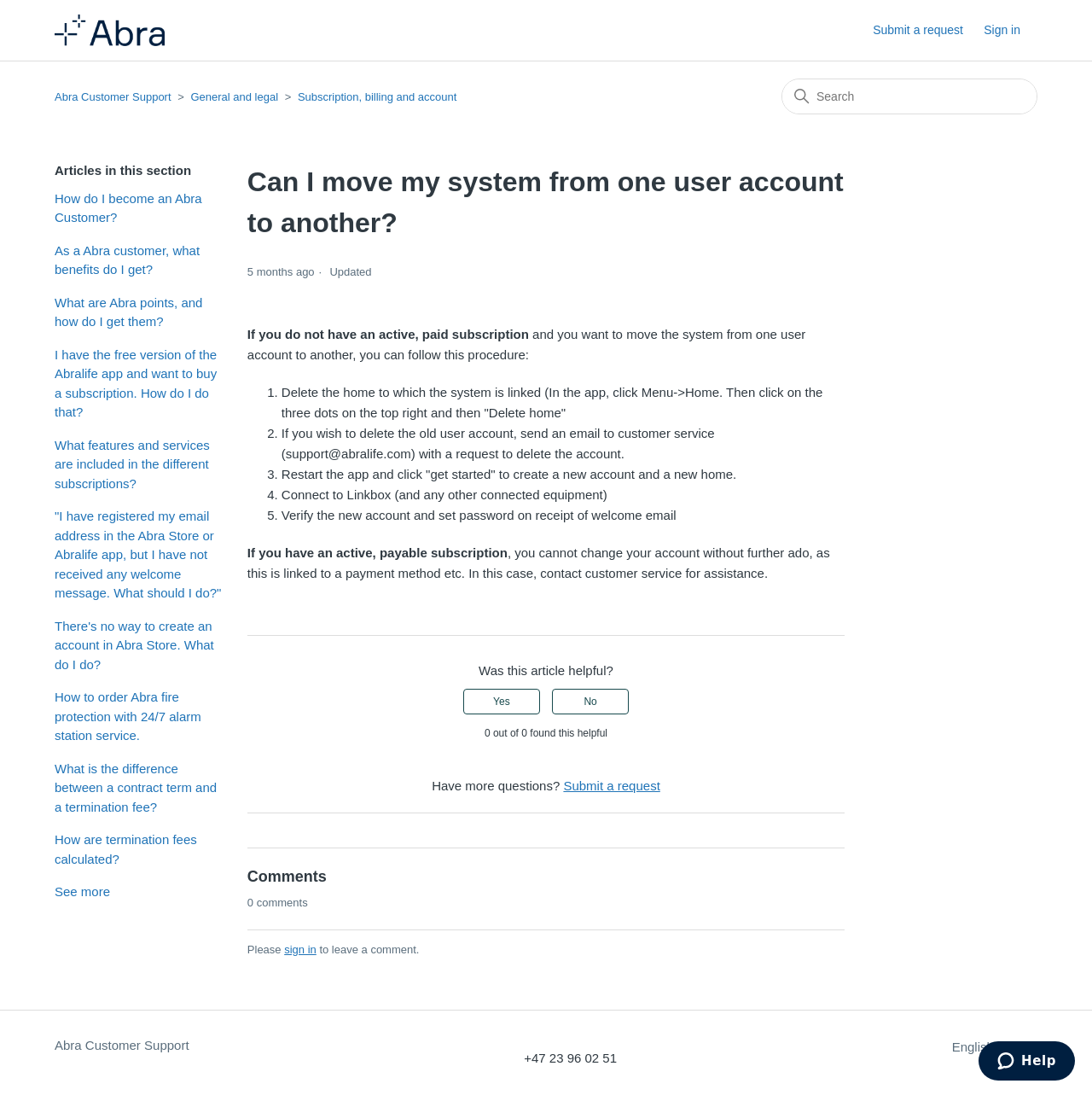Please determine the main heading text of this webpage.

Can I move my system from one user account to another?